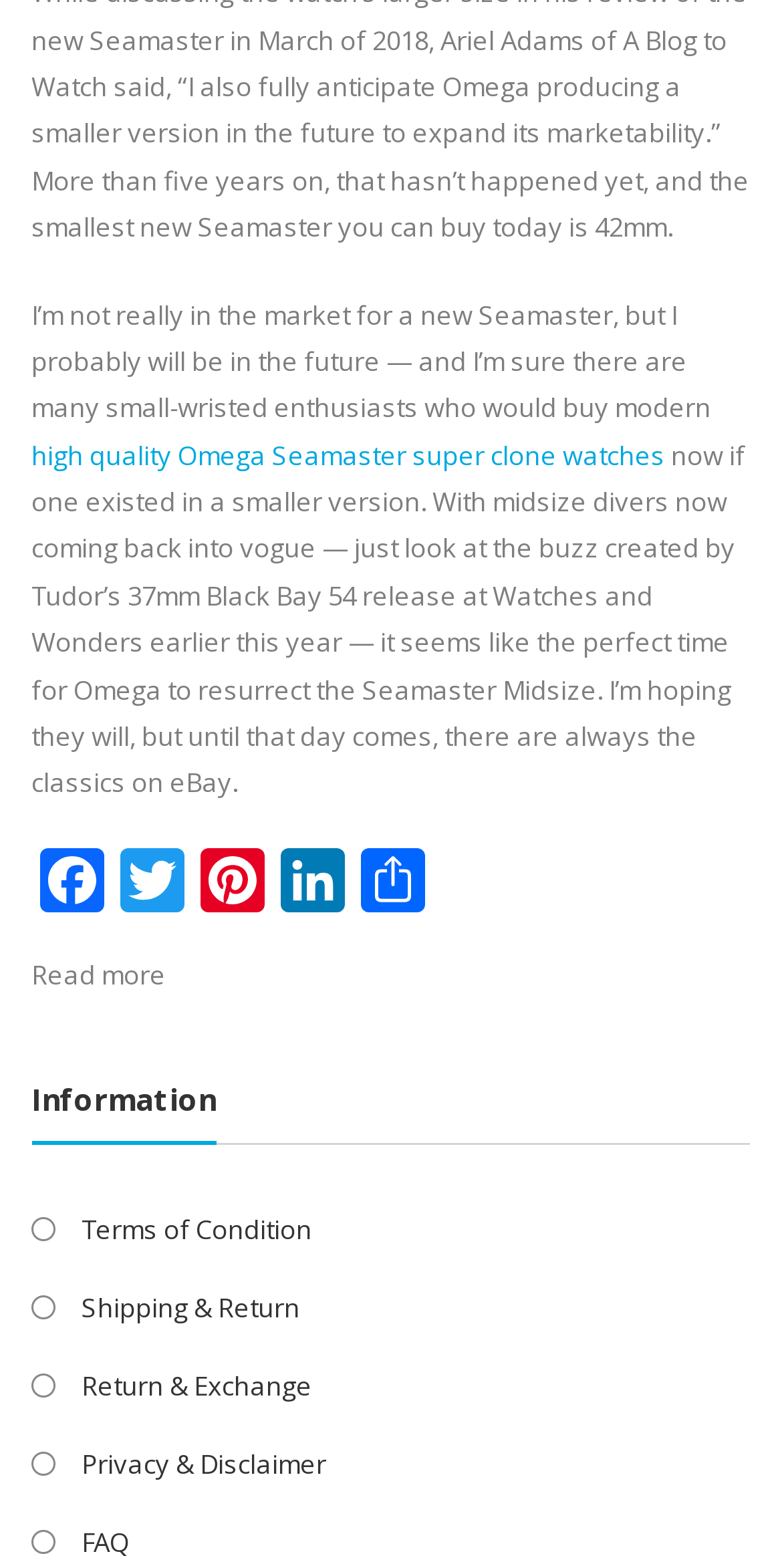What is the author's sentiment towards Omega Seamaster watches?
Using the picture, provide a one-word or short phrase answer.

Positive